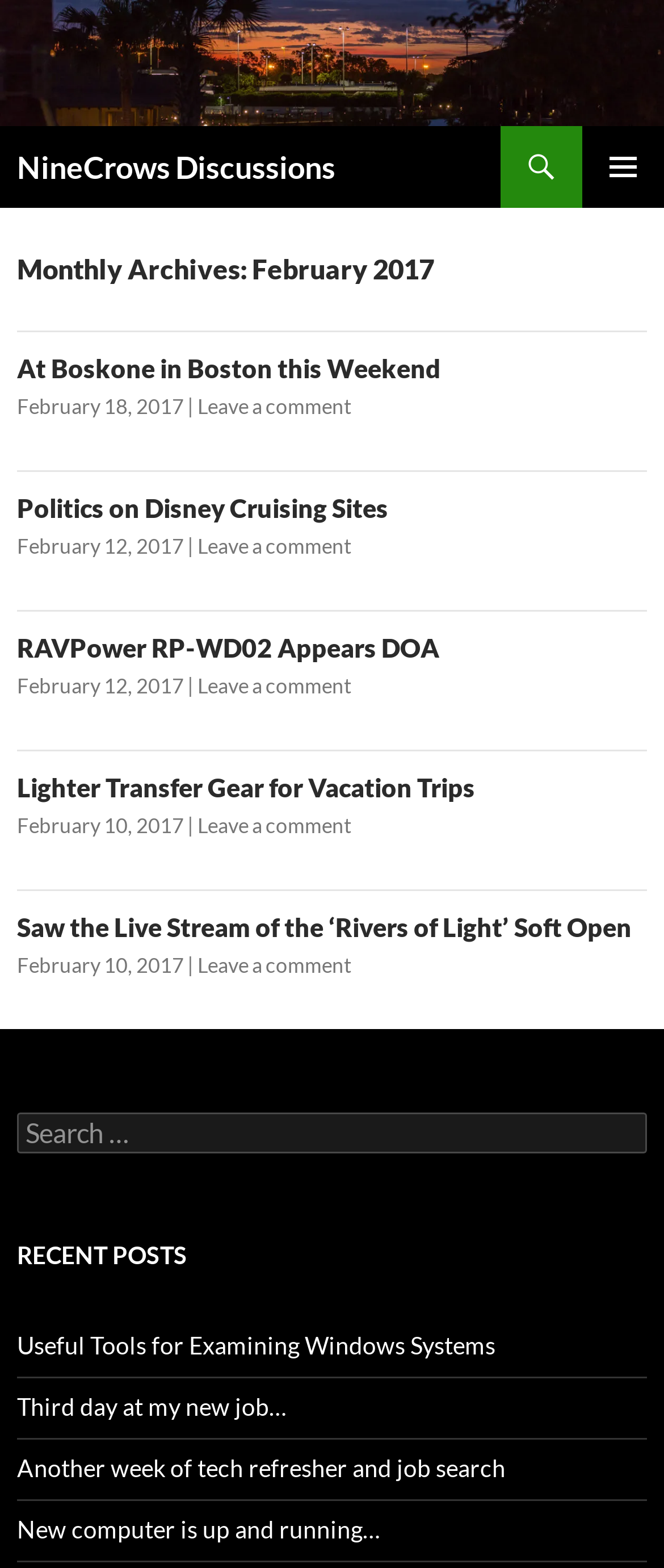Please determine the bounding box coordinates of the element to click on in order to accomplish the following task: "Click on the link 'Useful Tools for Examining Windows Systems'". Ensure the coordinates are four float numbers ranging from 0 to 1, i.e., [left, top, right, bottom].

[0.026, 0.849, 0.746, 0.867]